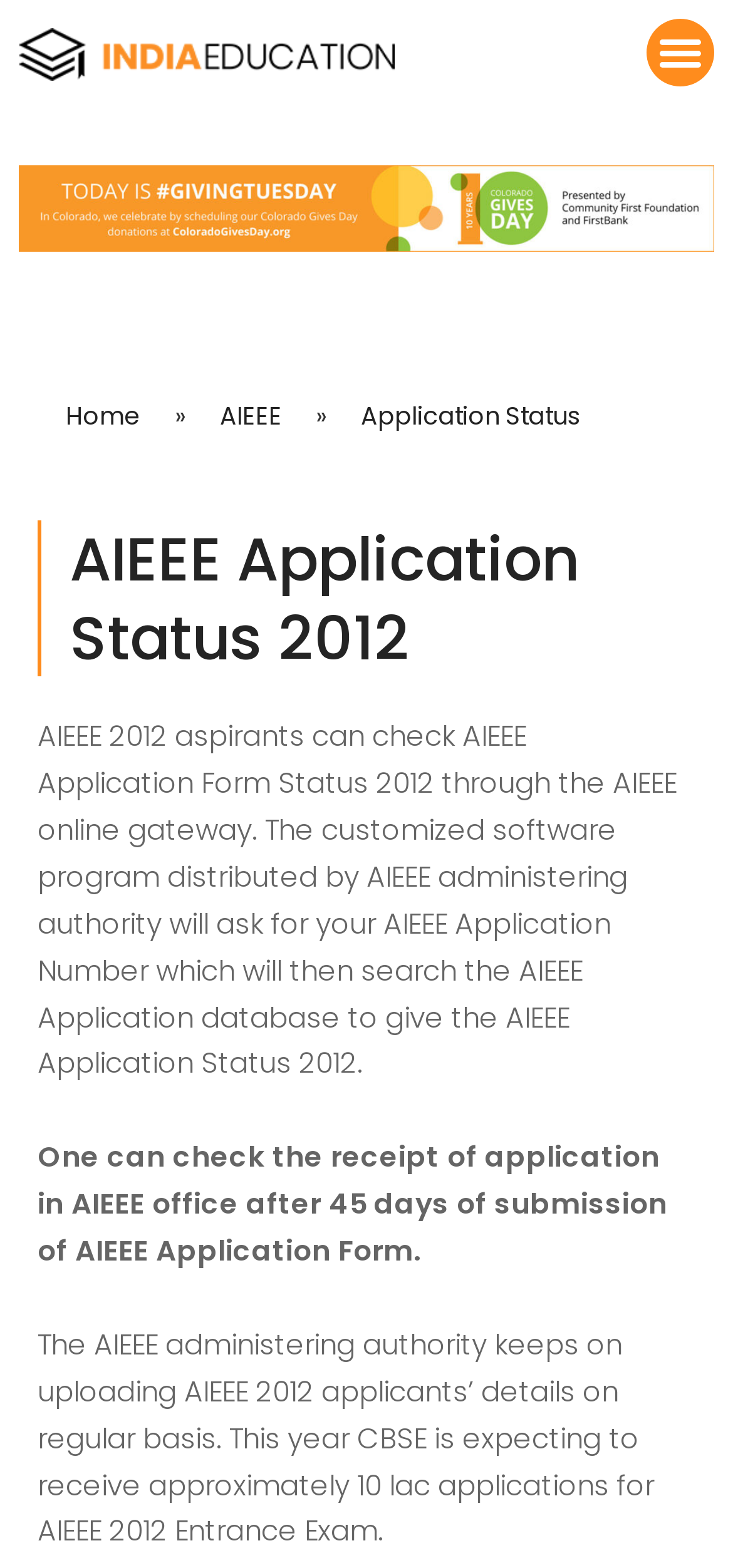Locate the bounding box of the user interface element based on this description: "AIEEE".

[0.274, 0.247, 0.41, 0.285]